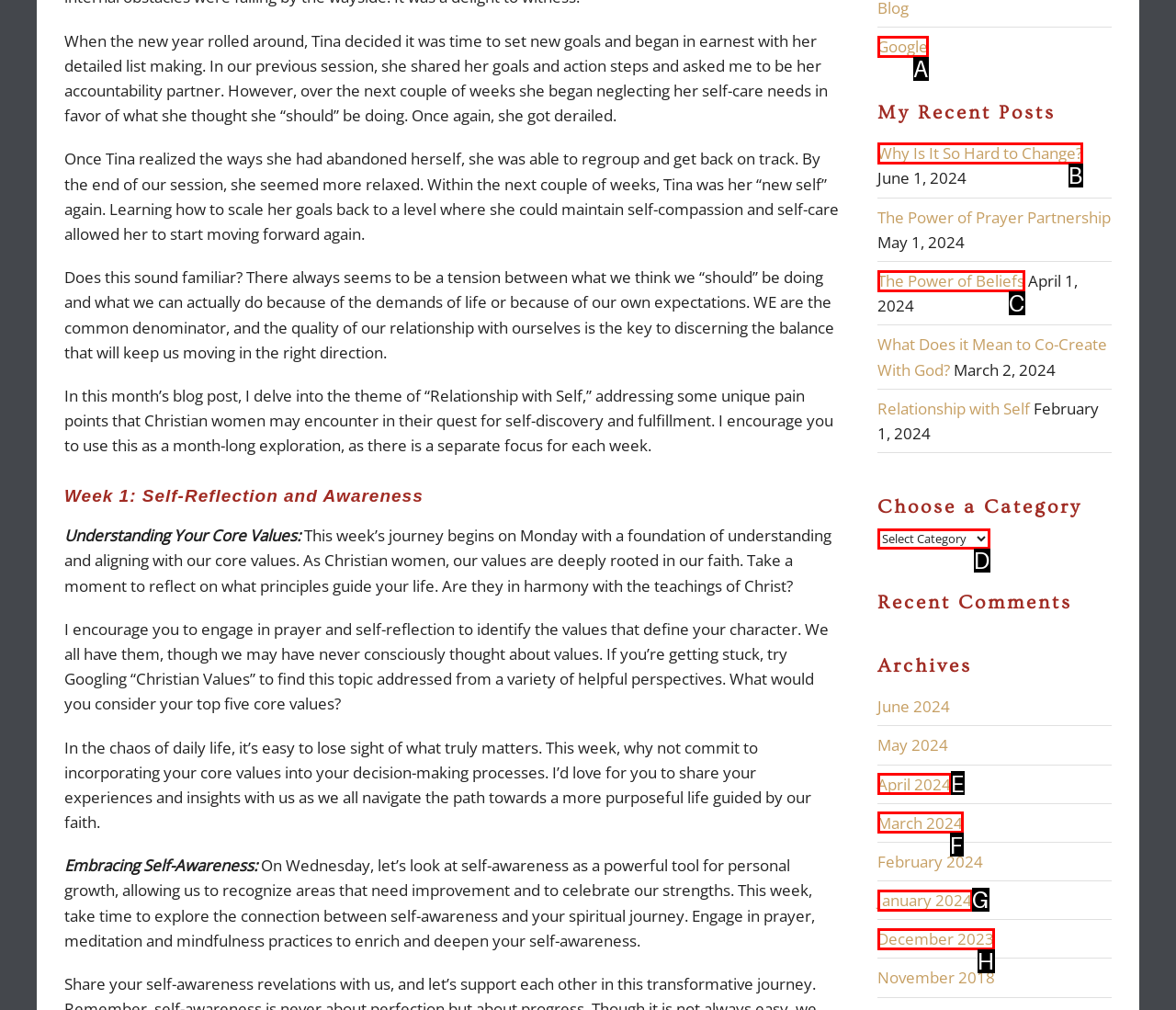Given the description: Google, identify the HTML element that corresponds to it. Respond with the letter of the correct option.

A